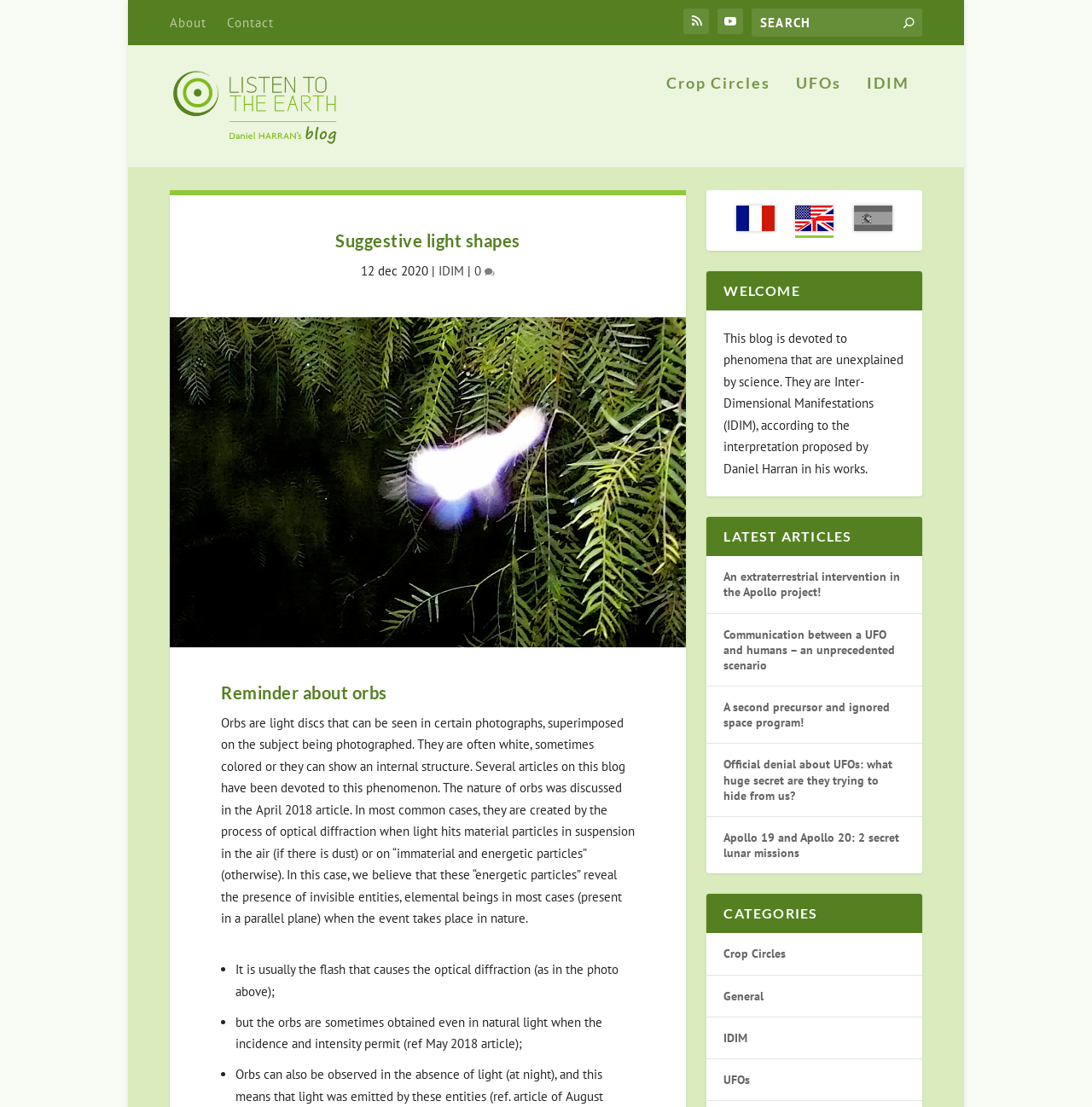Determine the bounding box coordinates of the clickable element to complete this instruction: "Switch to Français". Provide the coordinates in the format of four float numbers between 0 and 1, [left, top, right, bottom].

[0.665, 0.189, 0.719, 0.203]